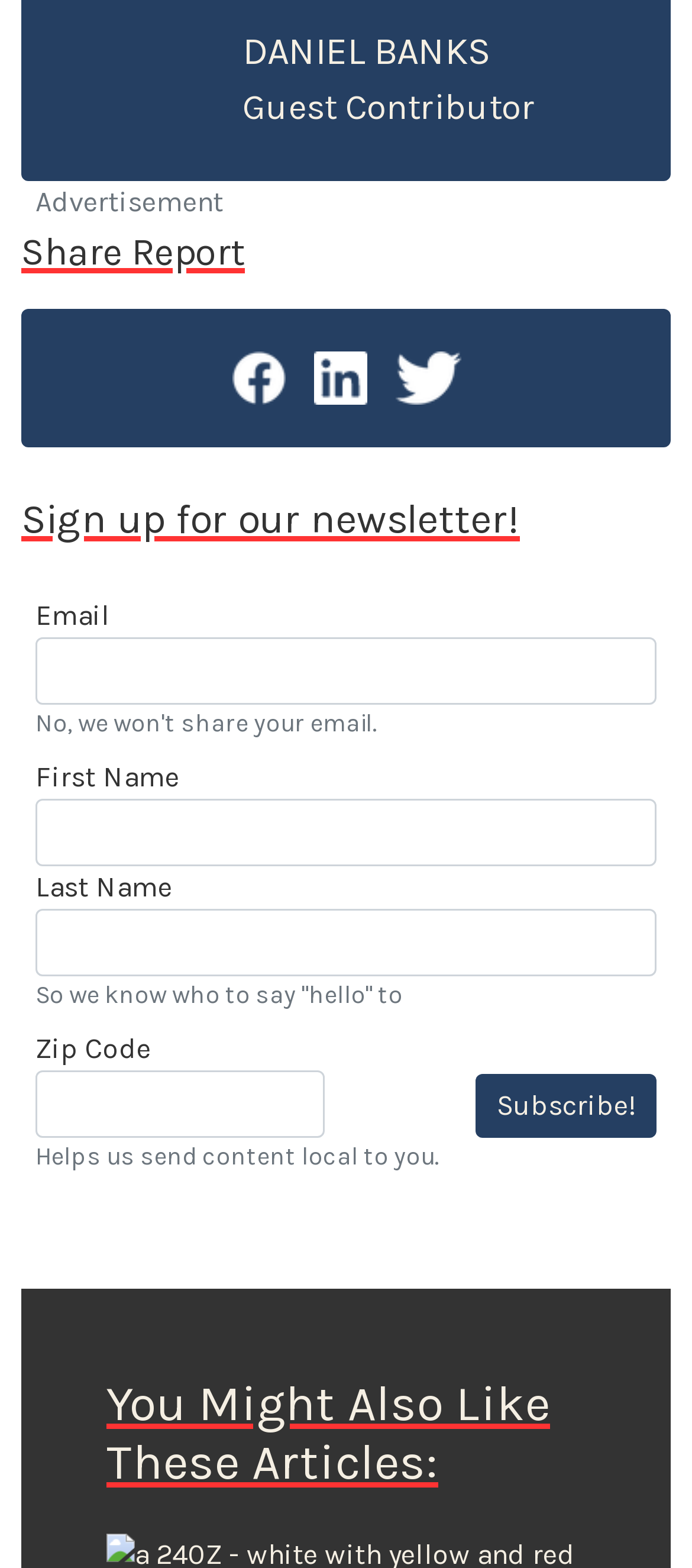Ascertain the bounding box coordinates for the UI element detailed here: "parent_node: Email aria-describedby="mc-email-help" name="EMAIL"". The coordinates should be provided as [left, top, right, bottom] with each value being a float between 0 and 1.

[0.051, 0.406, 0.949, 0.449]